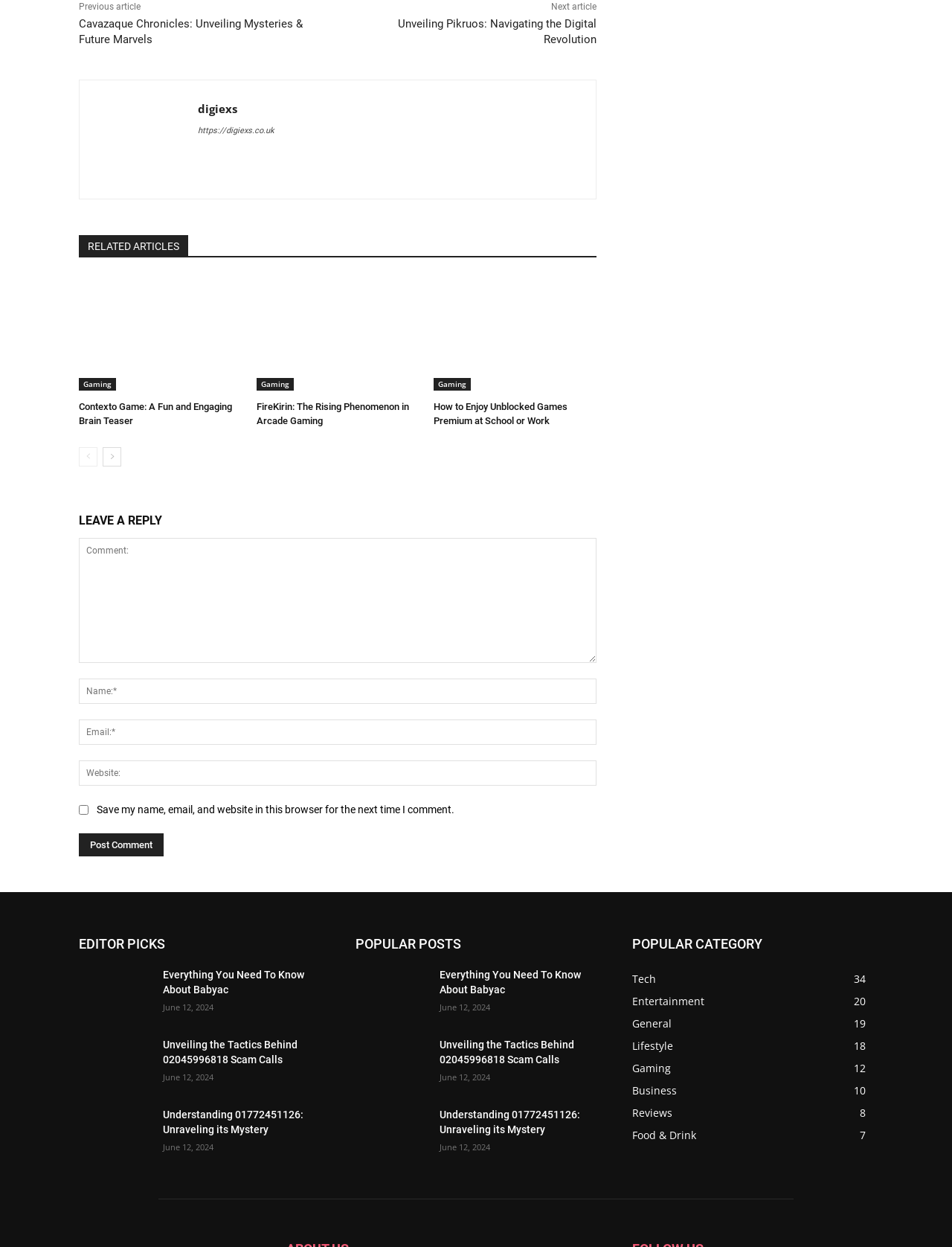For the element described, predict the bounding box coordinates as (top-left x, top-left y, bottom-right x, bottom-right y). All values should be between 0 and 1. Element description: parent_node: digiexs title="digiexs"

[0.1, 0.077, 0.191, 0.147]